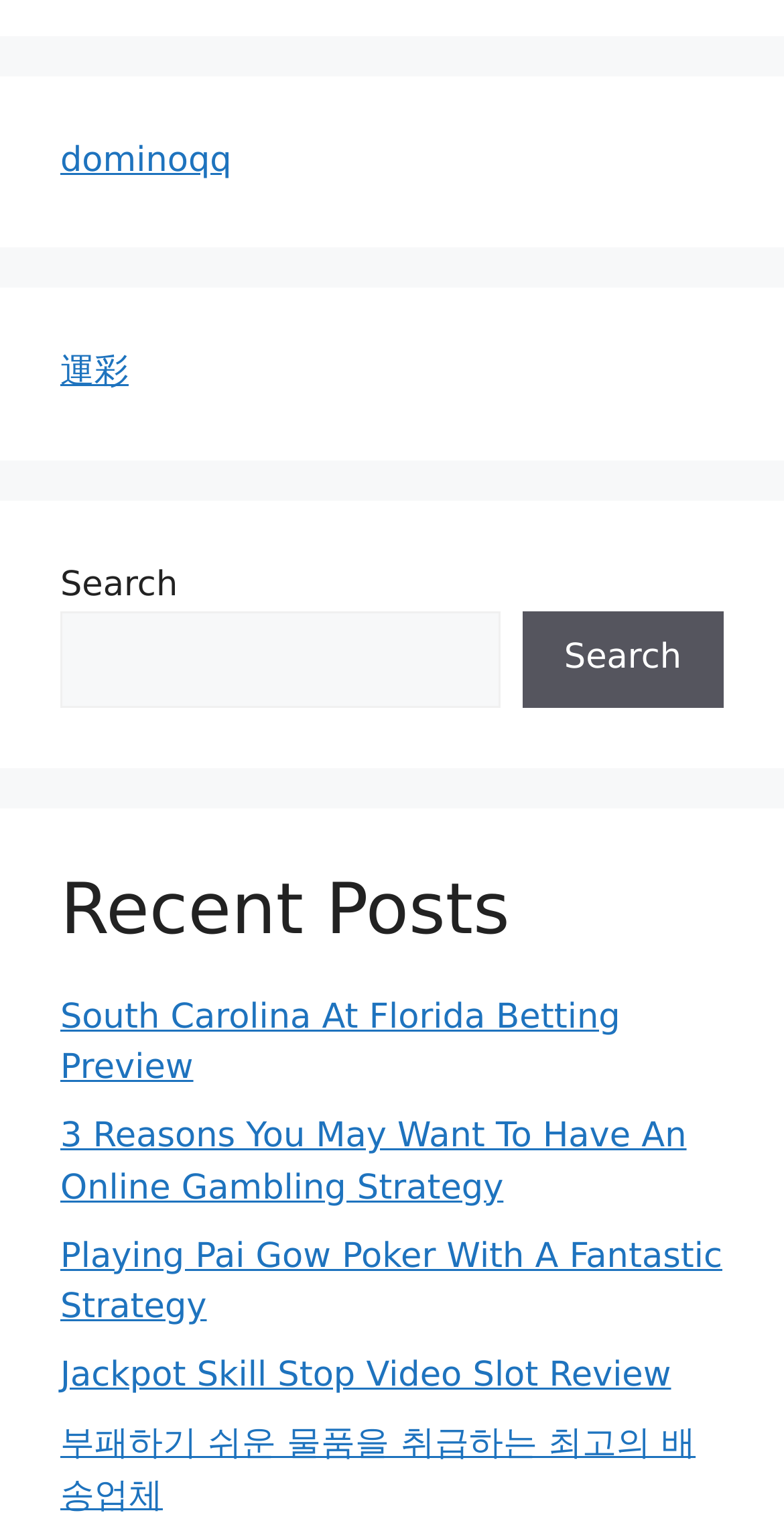Show the bounding box coordinates of the element that should be clicked to complete the task: "Visit 'dominoqq'".

[0.077, 0.092, 0.295, 0.119]